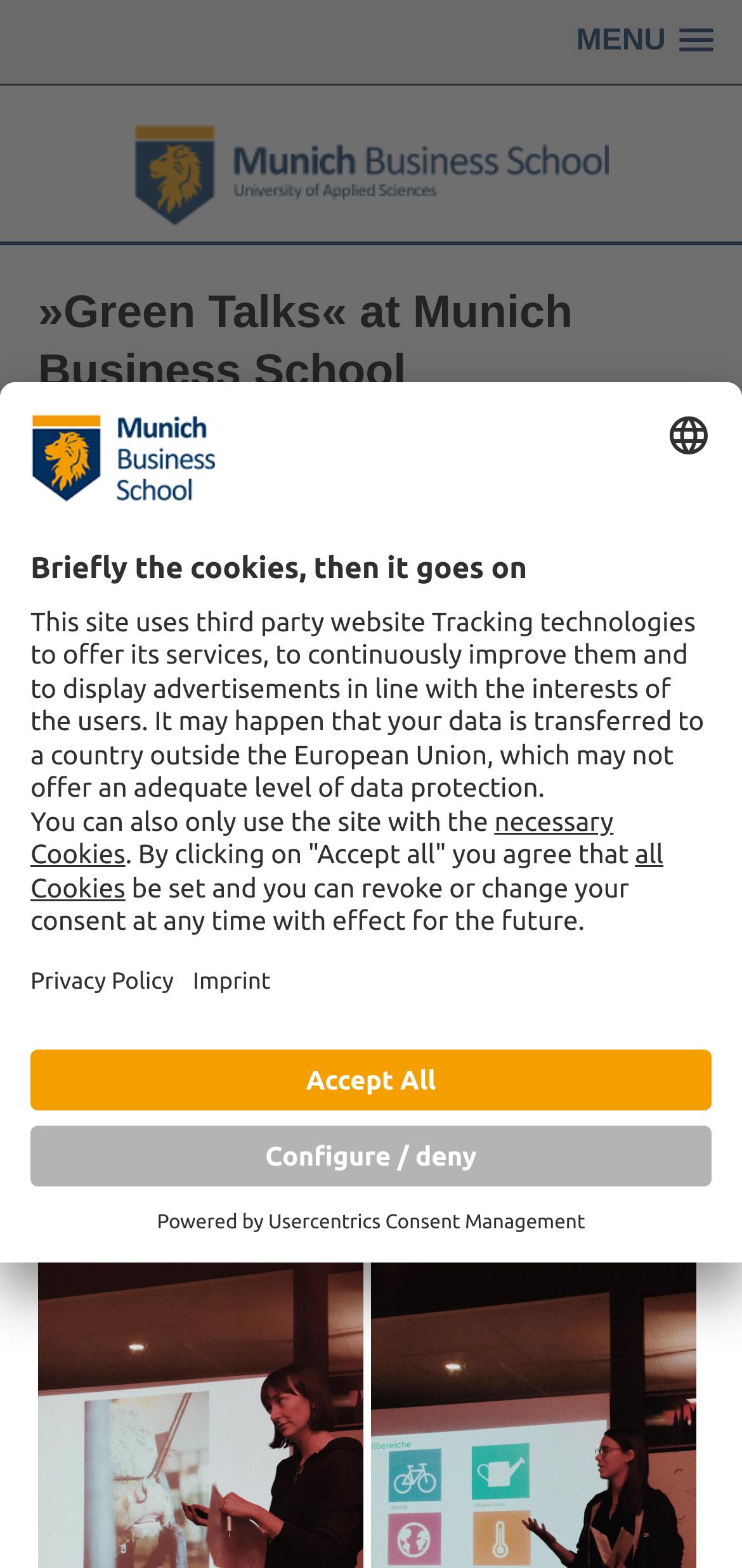Please examine the image and provide a detailed answer to the question: What is the purpose of the event 'Green Talks'?

The purpose of the event 'Green Talks' is to plant the seed of environmental responsibility into anyone who attends, as mentioned in the article.